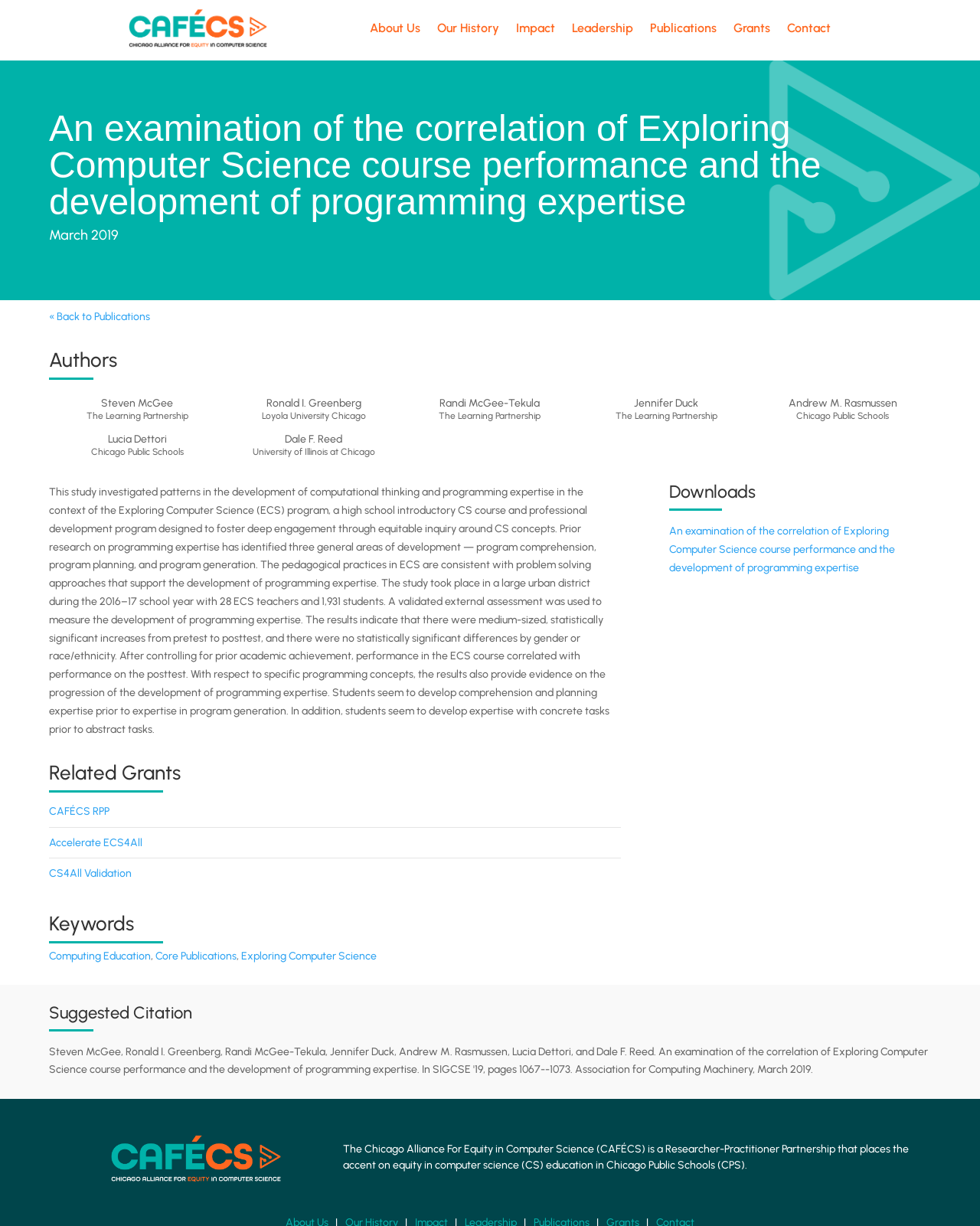Indicate the bounding box coordinates of the element that must be clicked to execute the instruction: "Read the publication details". The coordinates should be given as four float numbers between 0 and 1, i.e., [left, top, right, bottom].

[0.05, 0.396, 0.622, 0.6]